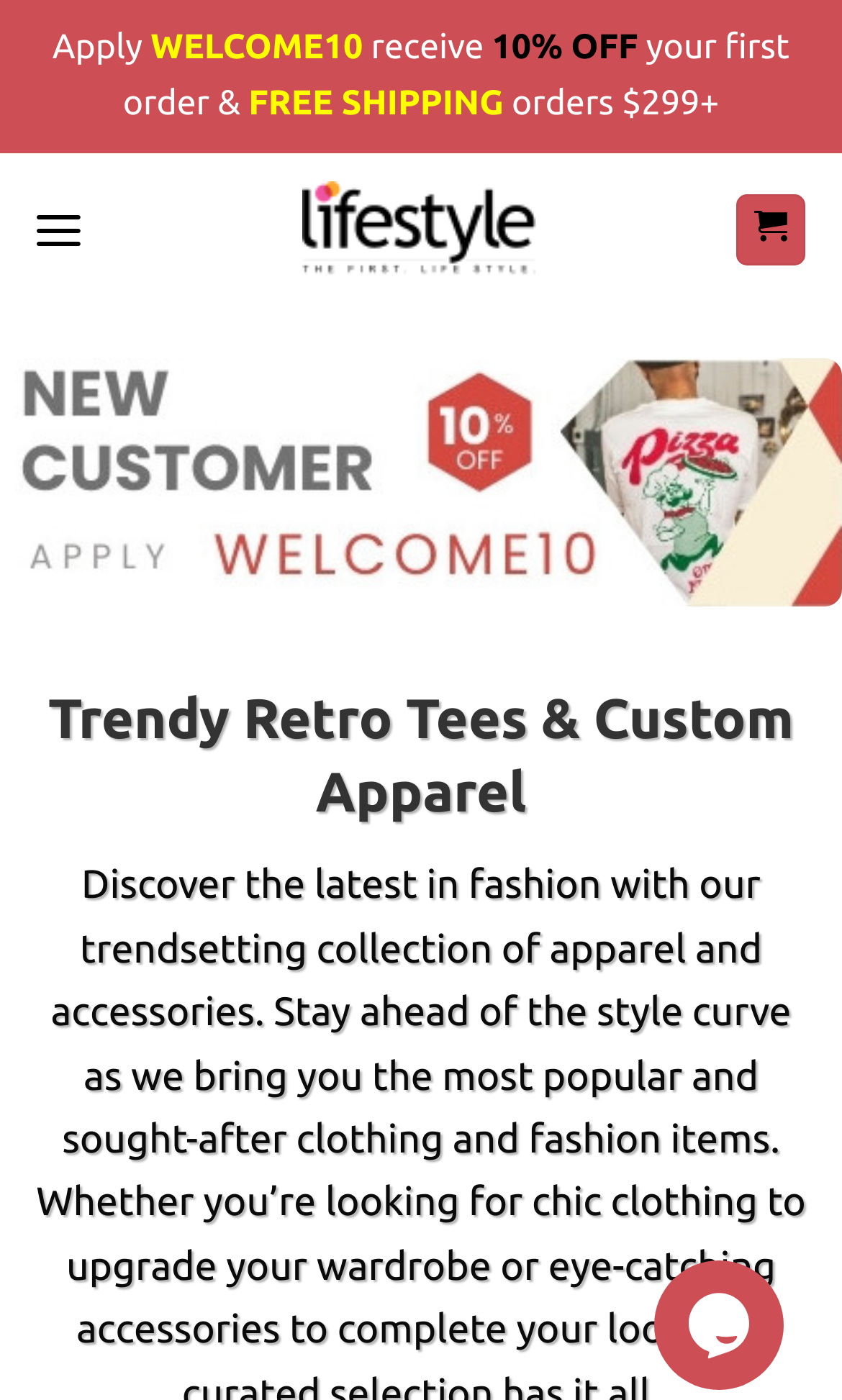Identify the bounding box of the HTML element described here: "aria-label="Menu"". Provide the coordinates as four float numbers between 0 and 1: [left, top, right, bottom].

[0.038, 0.126, 0.101, 0.202]